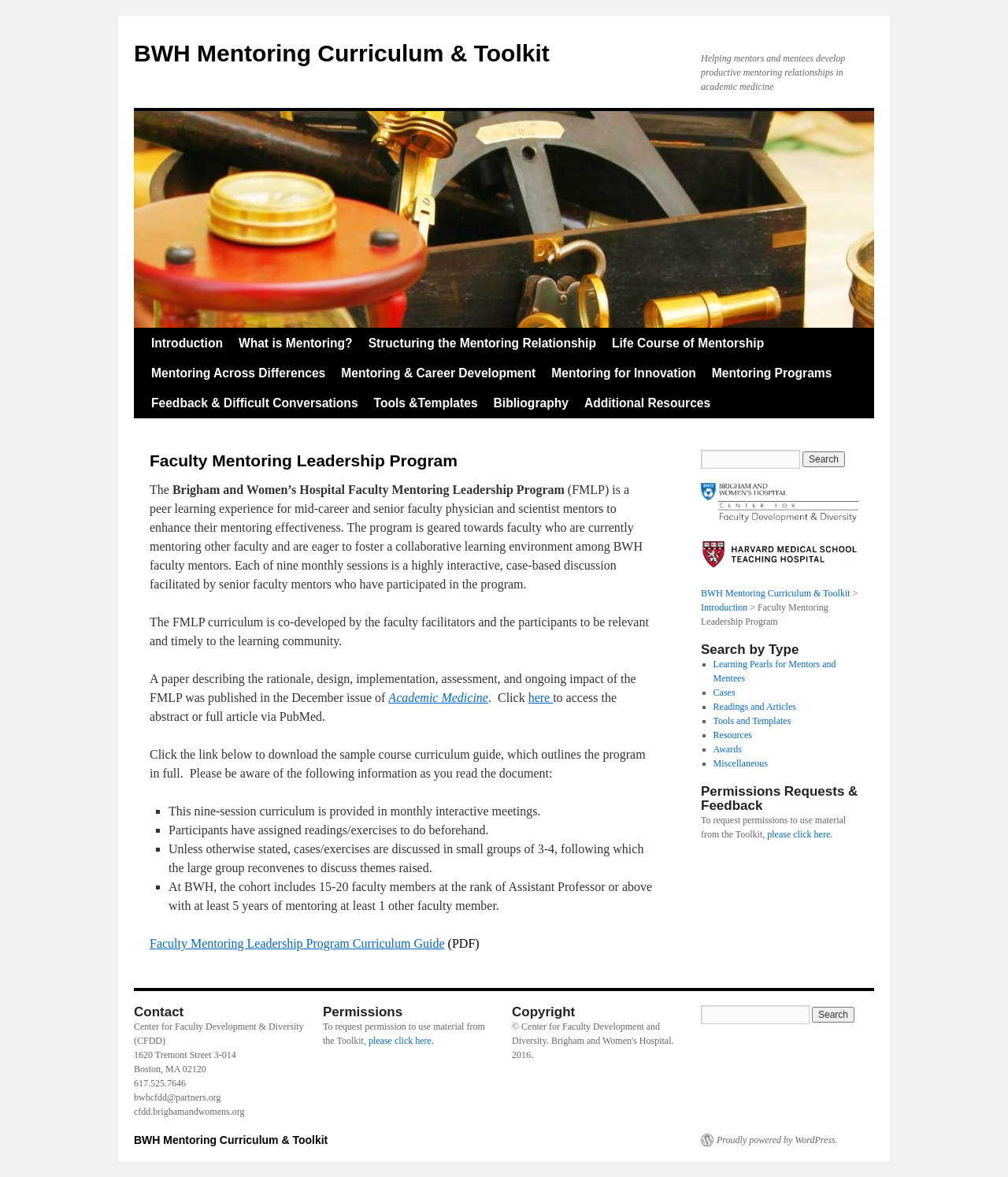Based on the description "BWH Mentoring Curriculum & Toolkit", find the bounding box of the specified UI element.

[0.133, 0.963, 0.325, 0.974]